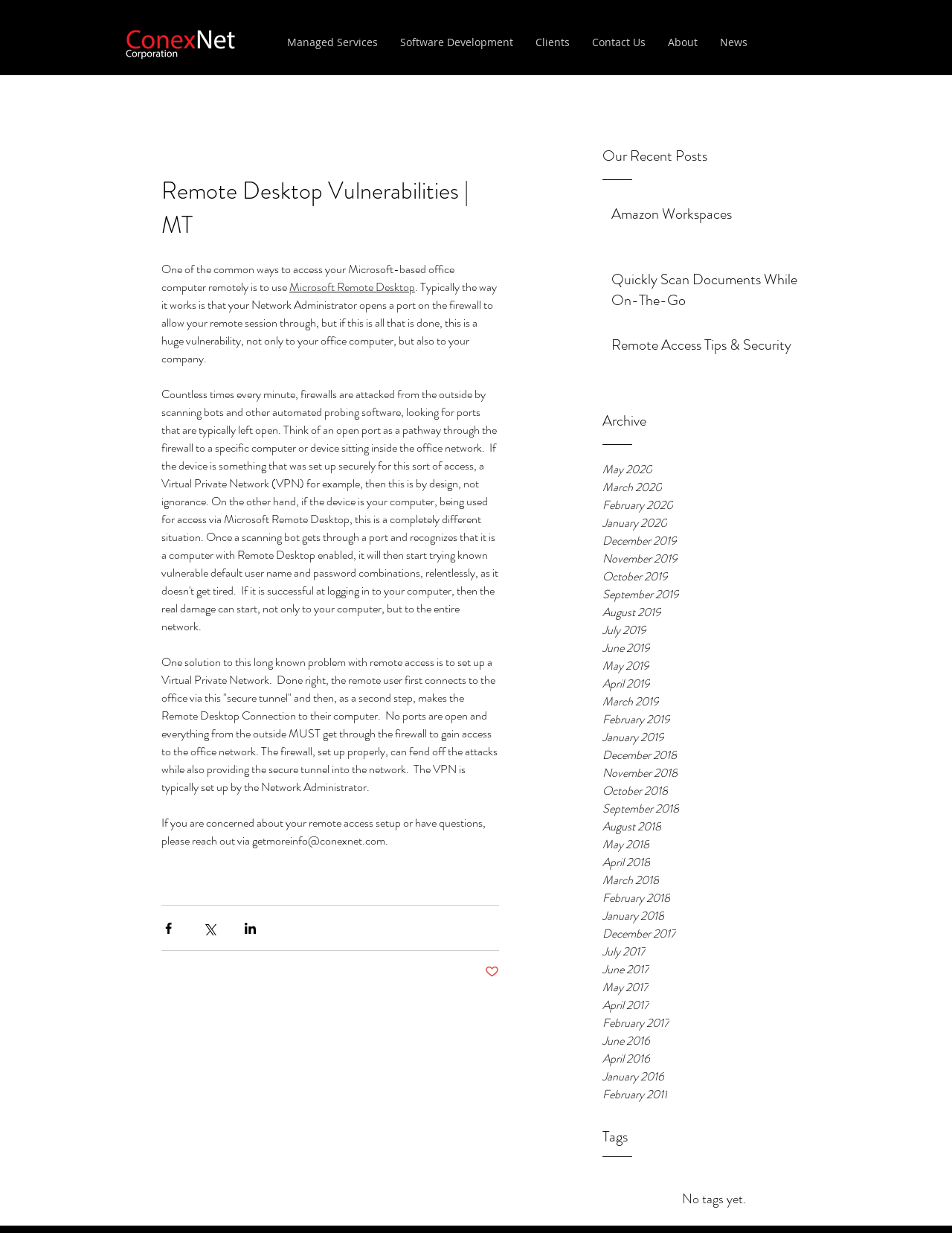Please find the bounding box coordinates (top-left x, top-left y, bottom-right x, bottom-right y) in the screenshot for the UI element described as follows: About

[0.69, 0.026, 0.745, 0.043]